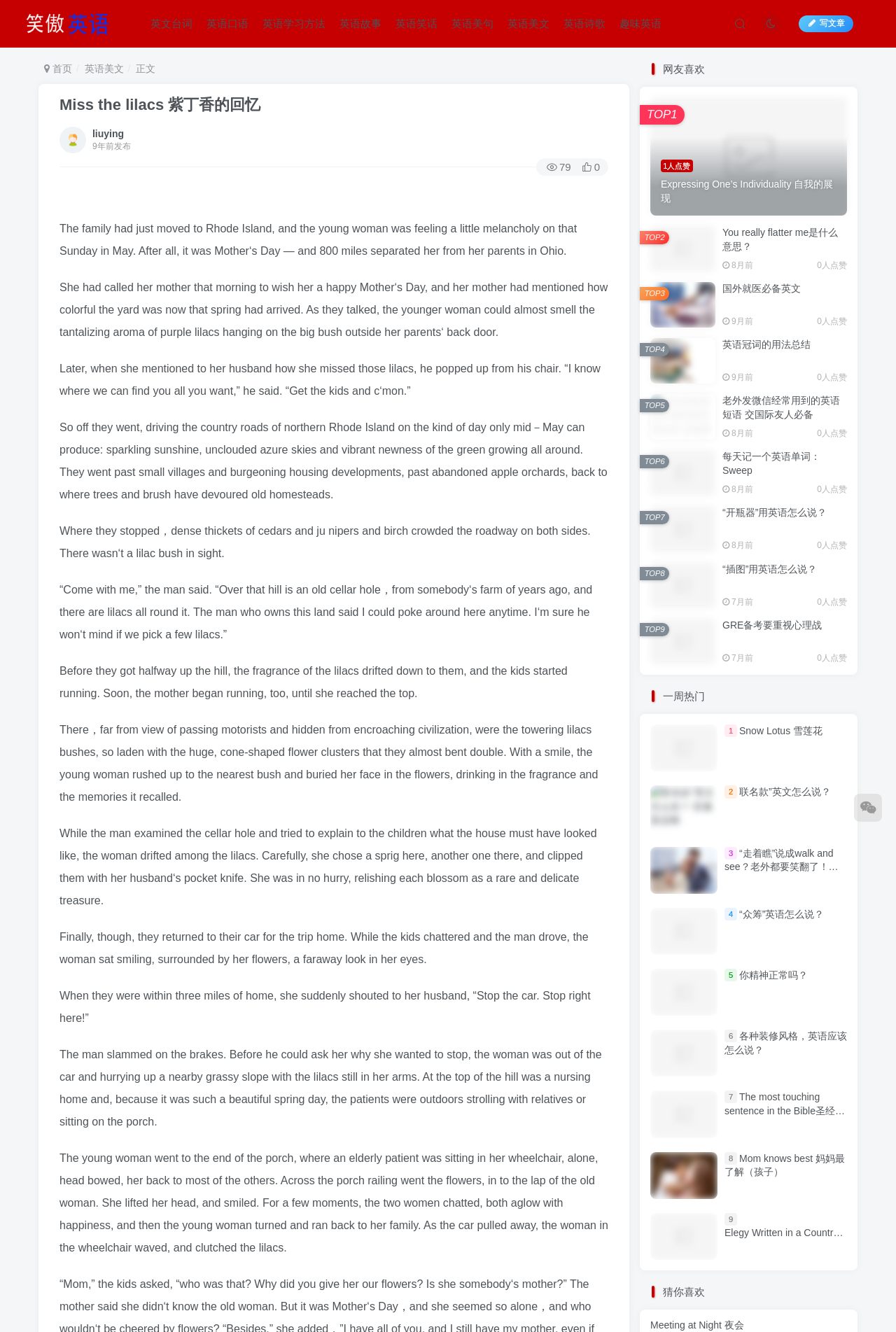What is the name of the website?
Based on the image, answer the question with as much detail as possible.

The website's name is '笑傲英语网', which is a Chinese website that provides English learning resources and stories.